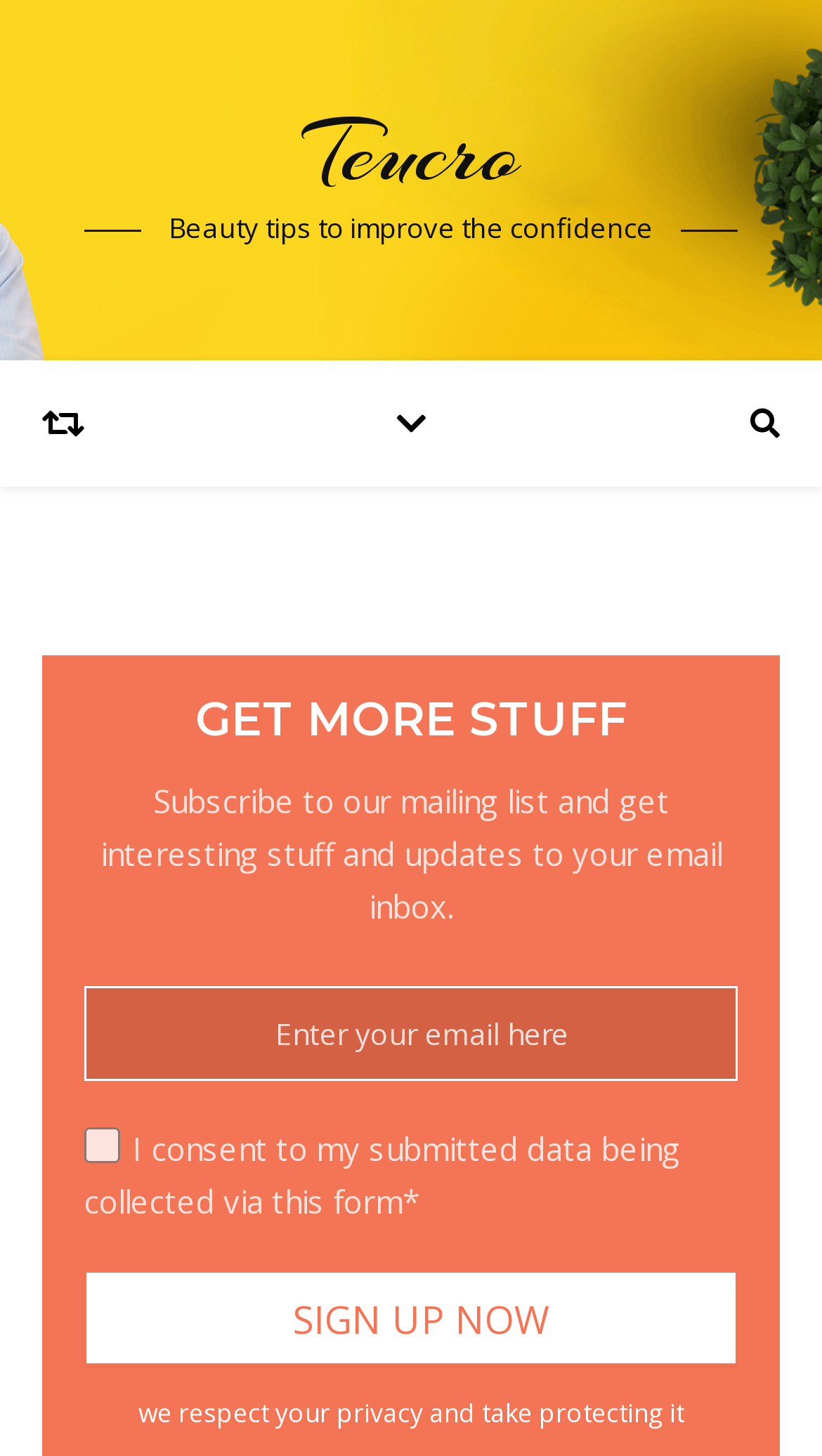What is required to sign up?
From the screenshot, provide a brief answer in one word or phrase.

Email and consent